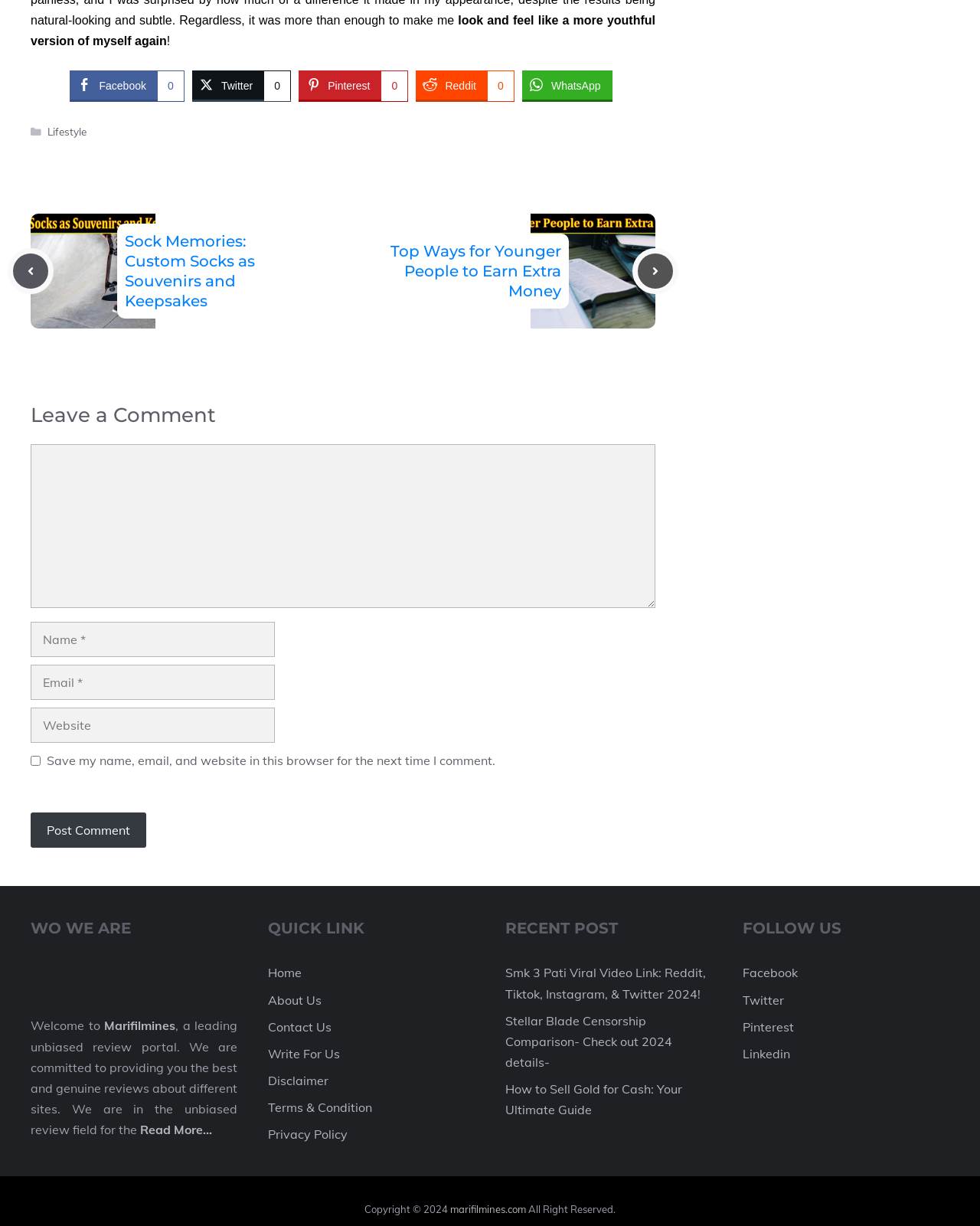Use a single word or phrase to answer the question:
What is the name of the website?

Marifilmines